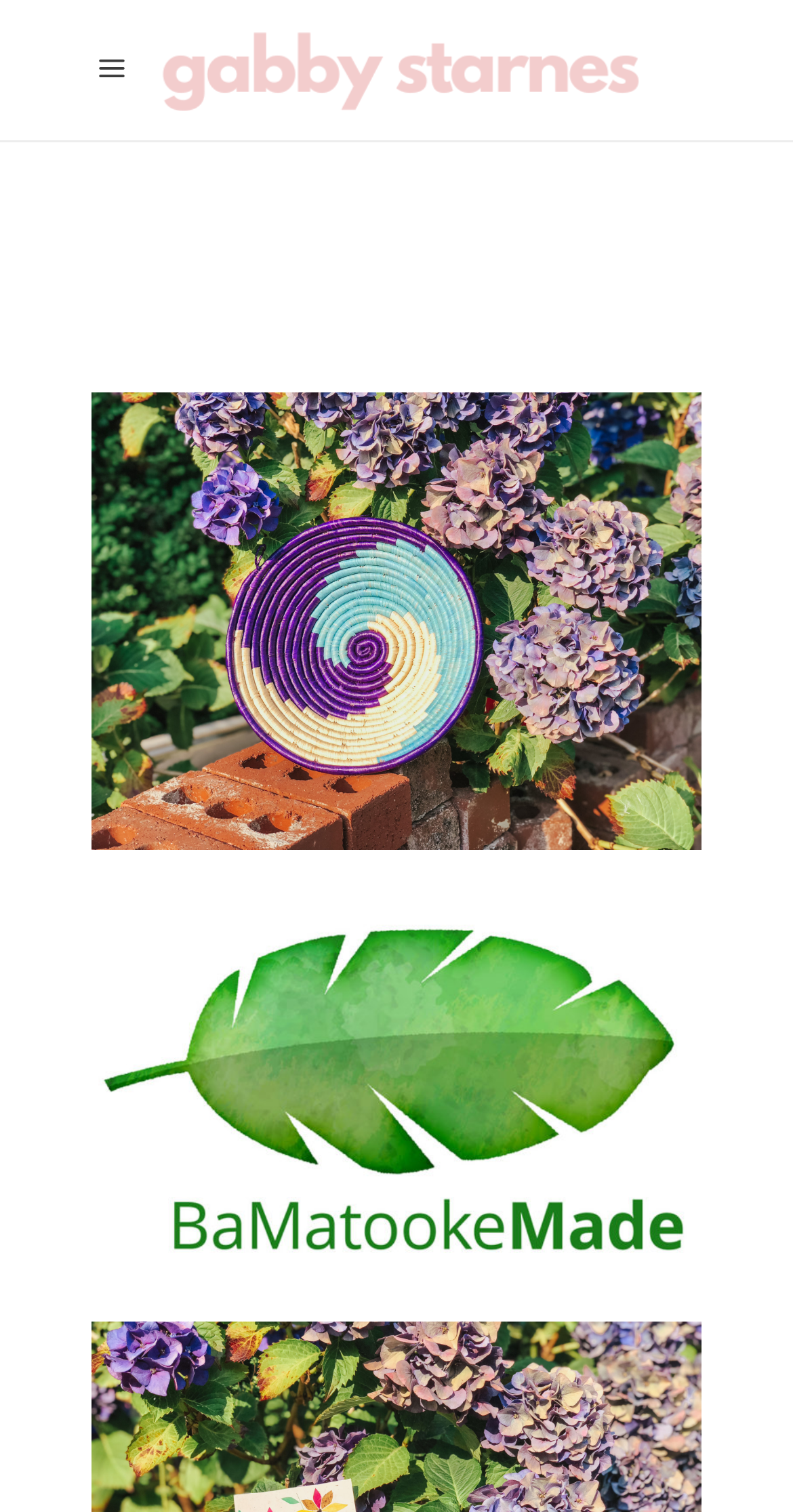Please give a succinct answer to the question in one word or phrase:
How many links are on the webpage?

3